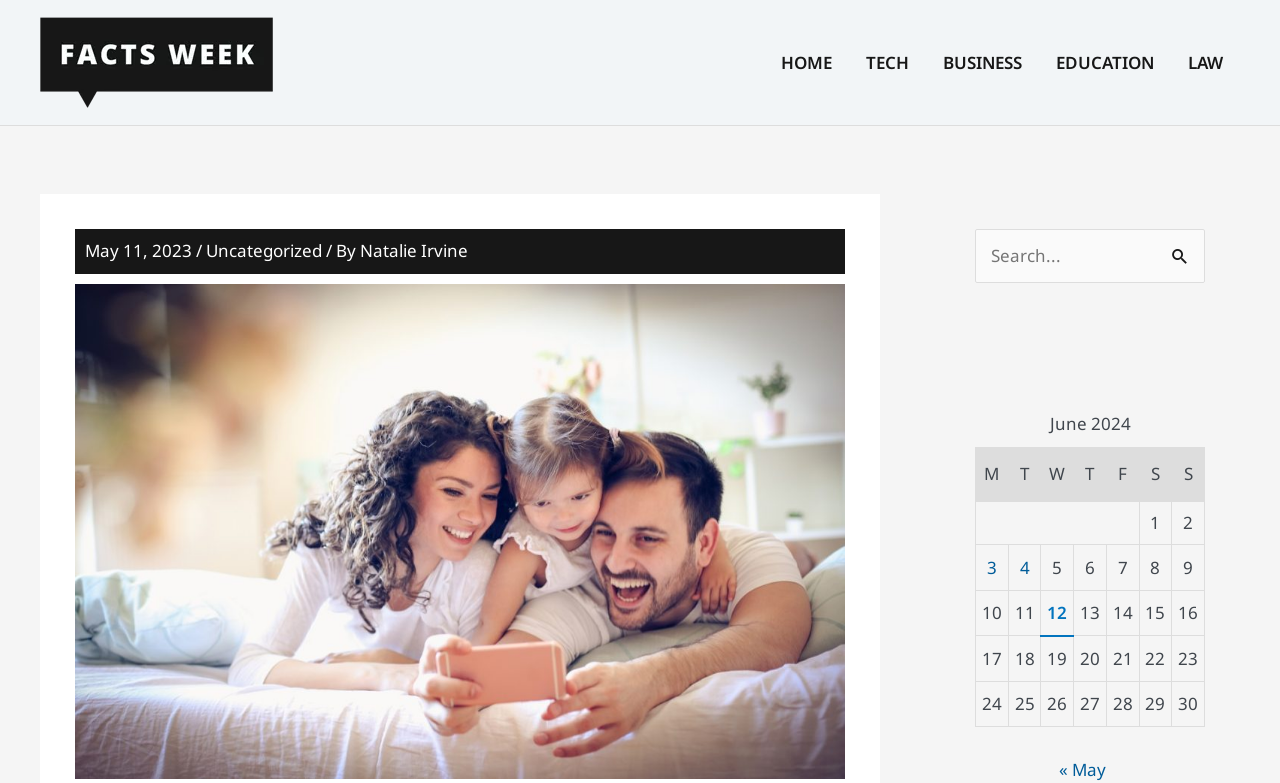What are the categories in the navigation menu?
From the image, respond with a single word or phrase.

HOME, TECH, BUSINESS, EDUCATION, LAW